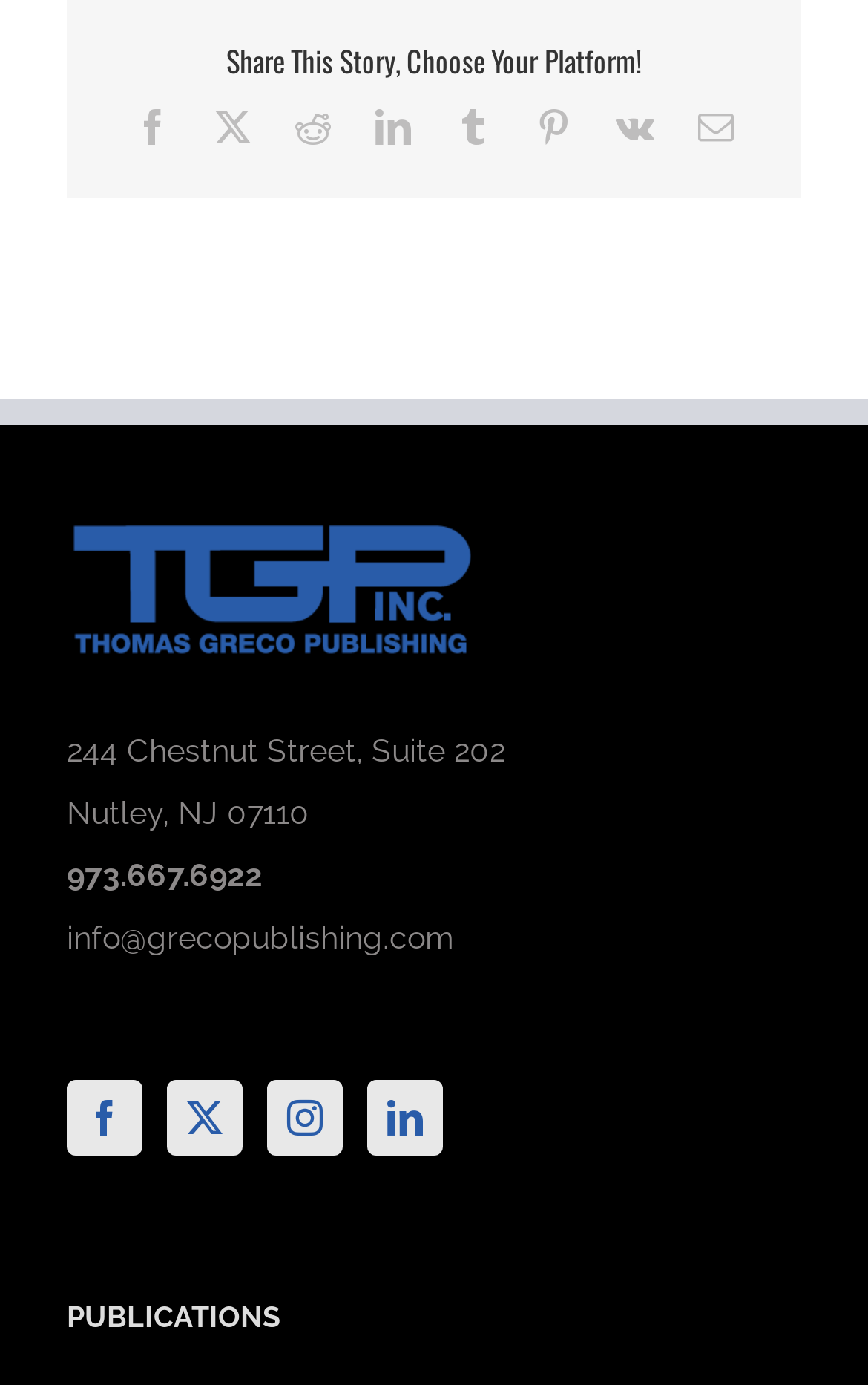Determine the bounding box coordinates for the area you should click to complete the following instruction: "Click the CHARIS-001-ColorFlagsFULL_large image".

None